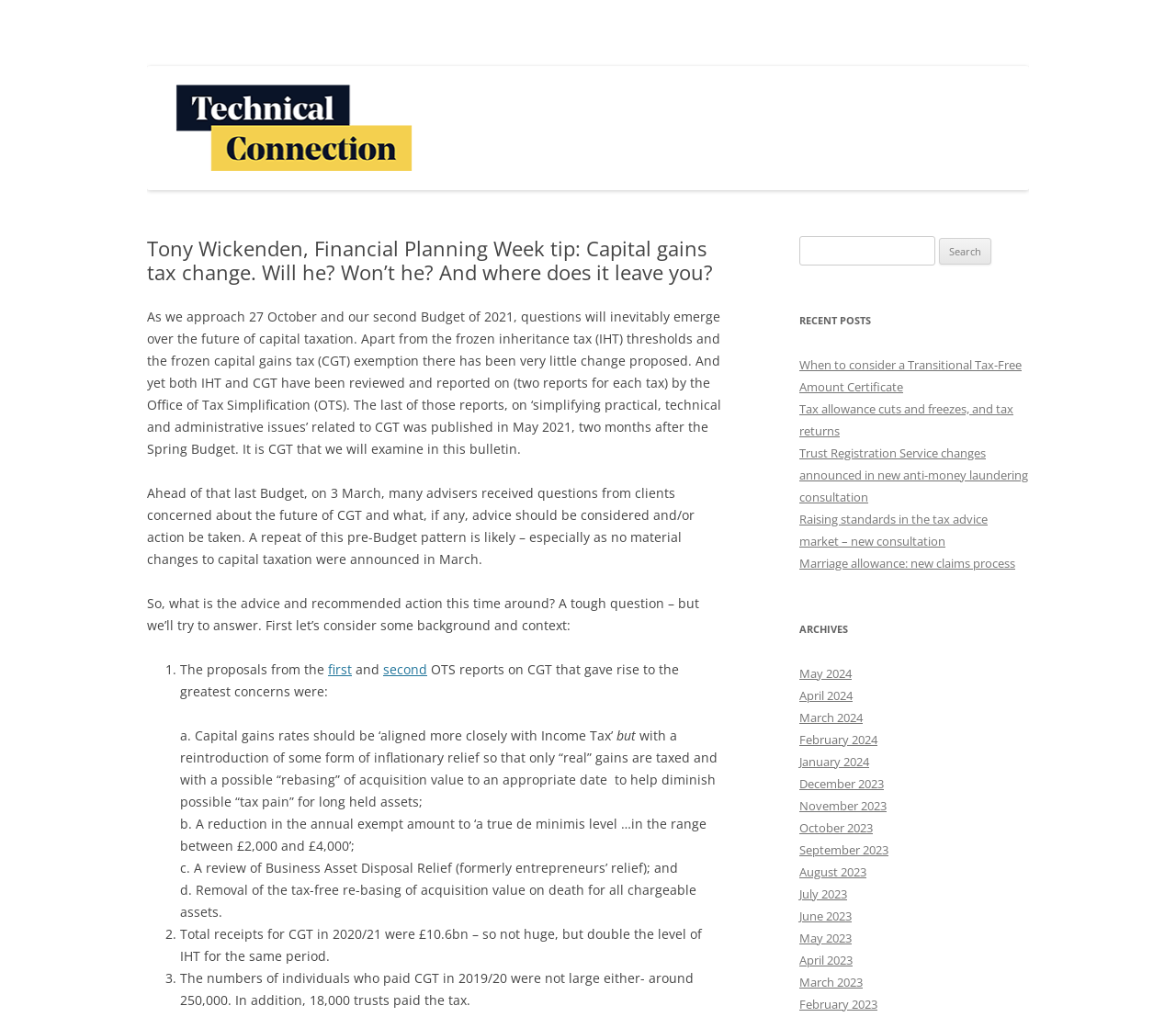Locate the bounding box coordinates of the area that needs to be clicked to fulfill the following instruction: "Browse archives from May 2024". The coordinates should be in the format of four float numbers between 0 and 1, namely [left, top, right, bottom].

[0.68, 0.654, 0.724, 0.67]